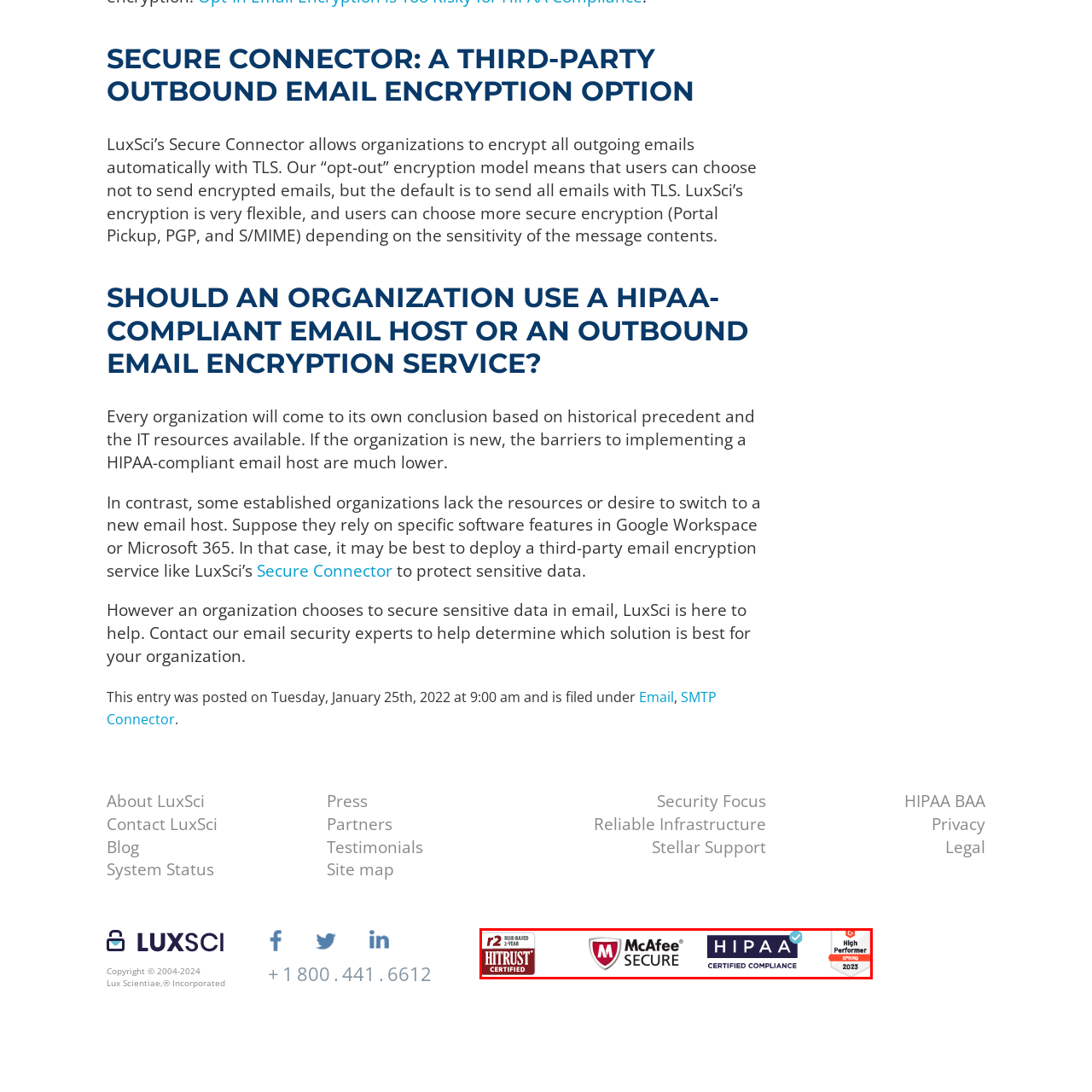Examine the image within the red box and give a concise answer to this question using a single word or short phrase: 
What does the HIPAA Certified Compliance badge emphasize?

Dedication to maintaining confidentiality